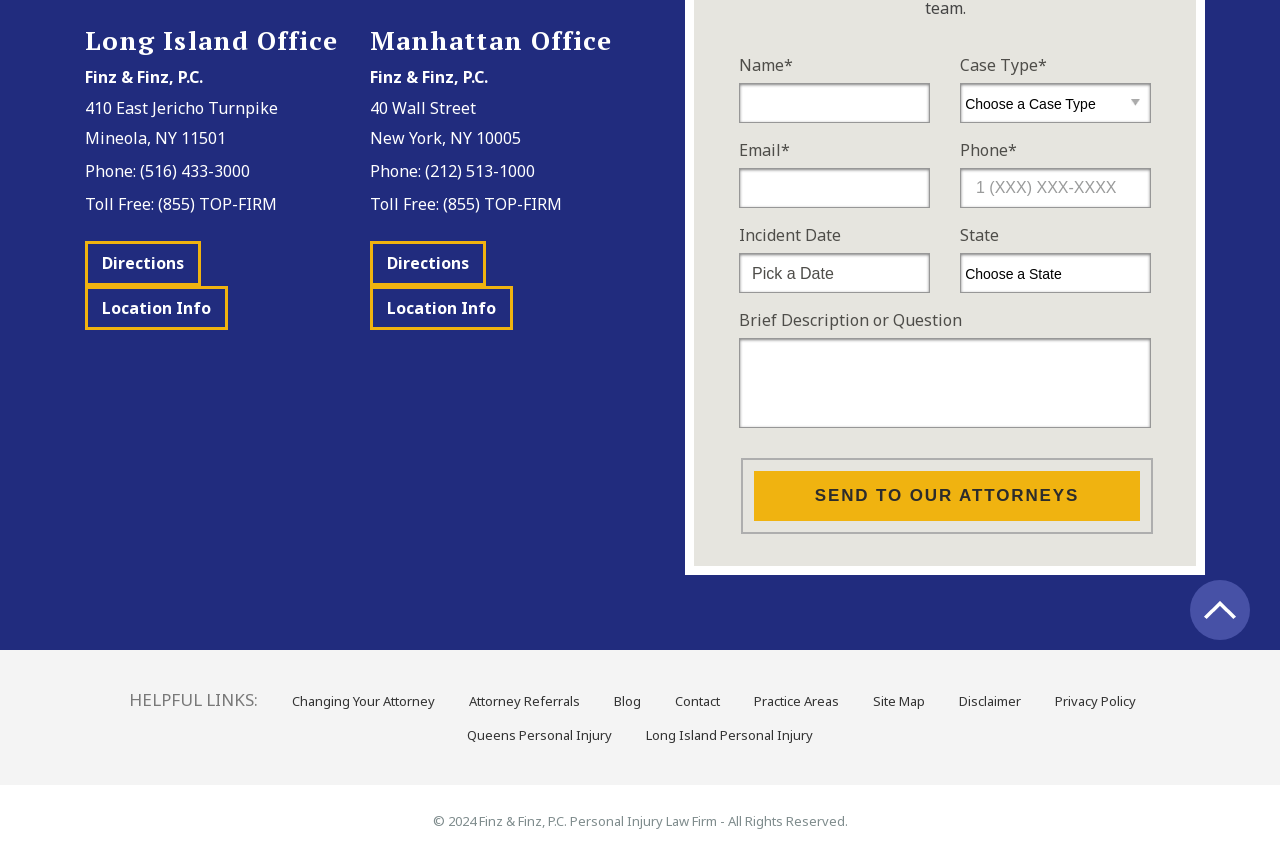Provide the bounding box coordinates of the area you need to click to execute the following instruction: "Read the introduction to An Auspicious Handful of Leaves".

None